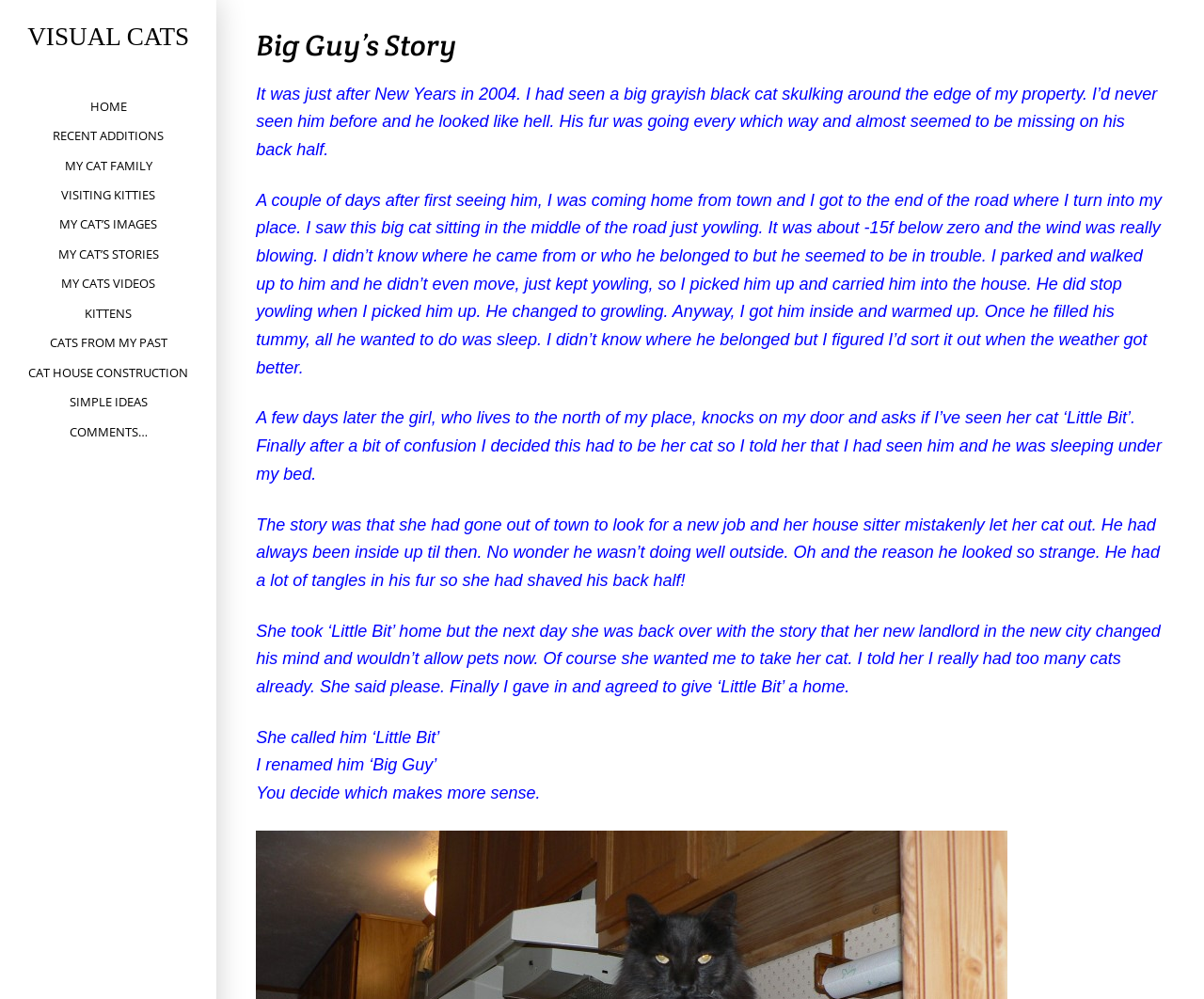Identify the bounding box for the UI element that is described as follows: "Visiting Kitties".

[0.039, 0.181, 0.141, 0.21]